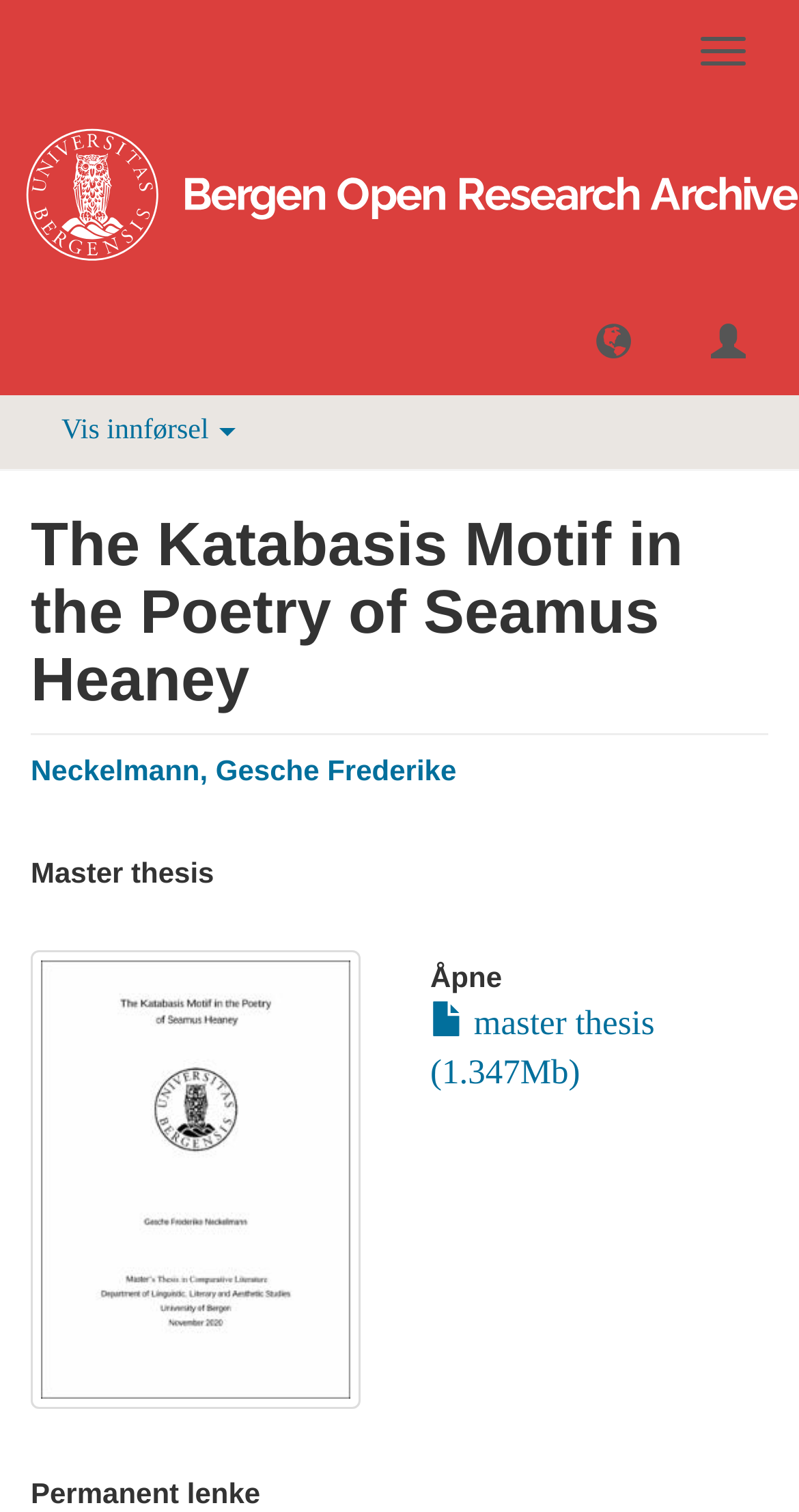Identify the bounding box for the element characterized by the following description: "master thesis (1.347Mb)".

[0.538, 0.664, 0.819, 0.723]